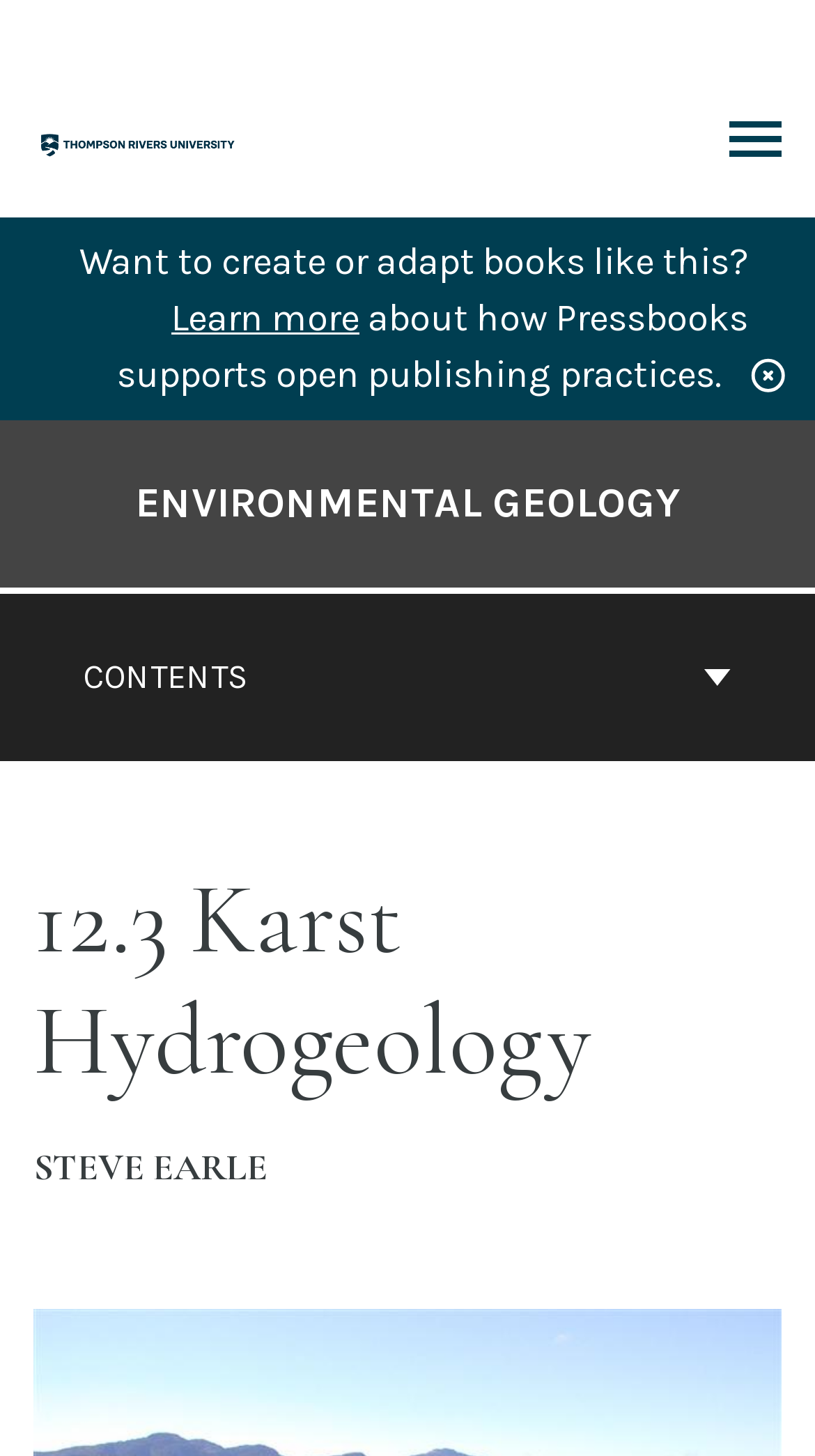Based on the description "Back to top", find the bounding box of the specified UI element.

[0.565, 0.933, 0.668, 0.991]